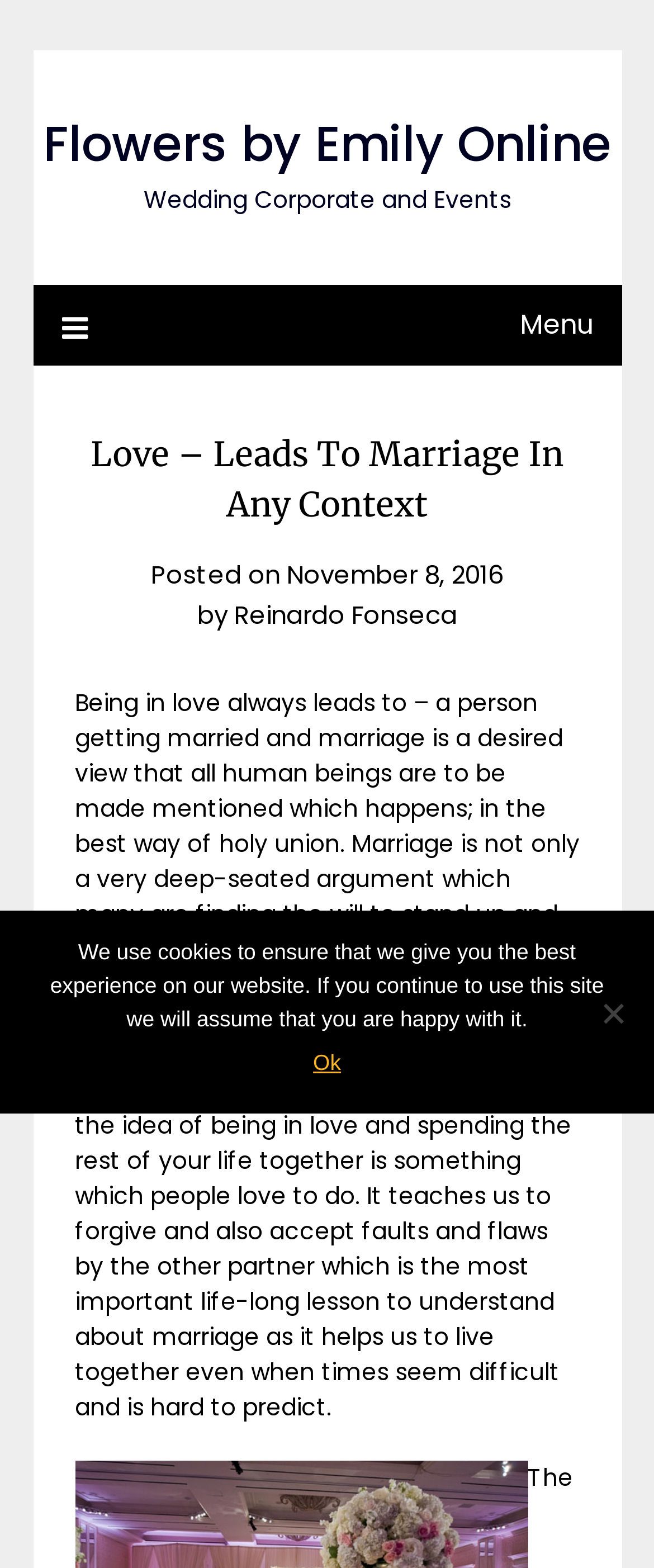Using the webpage screenshot, locate the HTML element that fits the following description and provide its bounding box: "November 8, 2016April 13, 2022".

[0.438, 0.355, 0.769, 0.377]